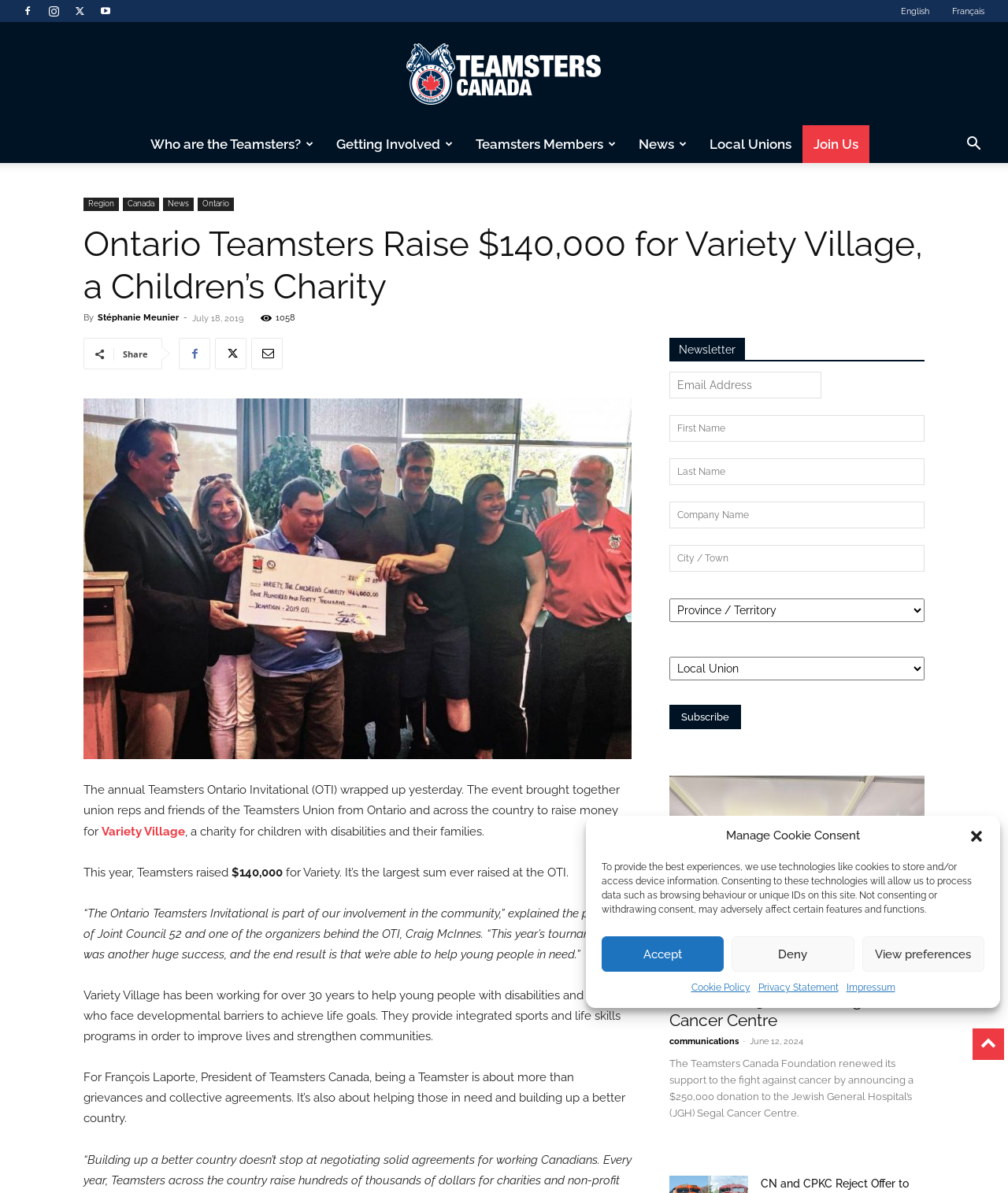Find the bounding box coordinates for the element that must be clicked to complete the instruction: "Subscribe to the newsletter". The coordinates should be four float numbers between 0 and 1, indicated as [left, top, right, bottom].

[0.664, 0.591, 0.735, 0.611]